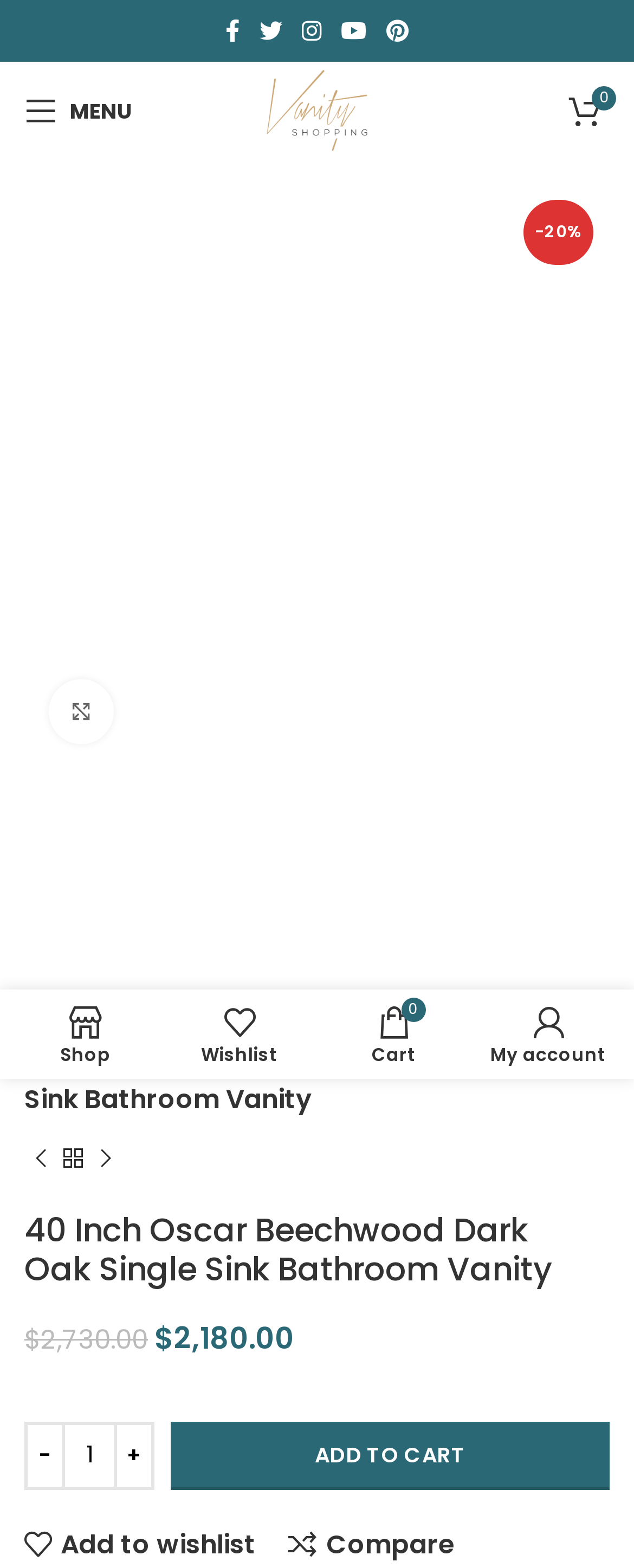What is the minimum quantity of the product that can be added to the cart?
Please give a detailed answer to the question using the information shown in the image.

I found the minimum quantity of the product that can be added to the cart by looking at the 'Quantity' section, where I saw a spin button with a minimum value of 1.